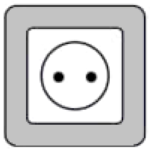What is the arrangement of the two round sockets in Type C outlets?
Identify the answer in the screenshot and reply with a single word or phrase.

Vertical alignment